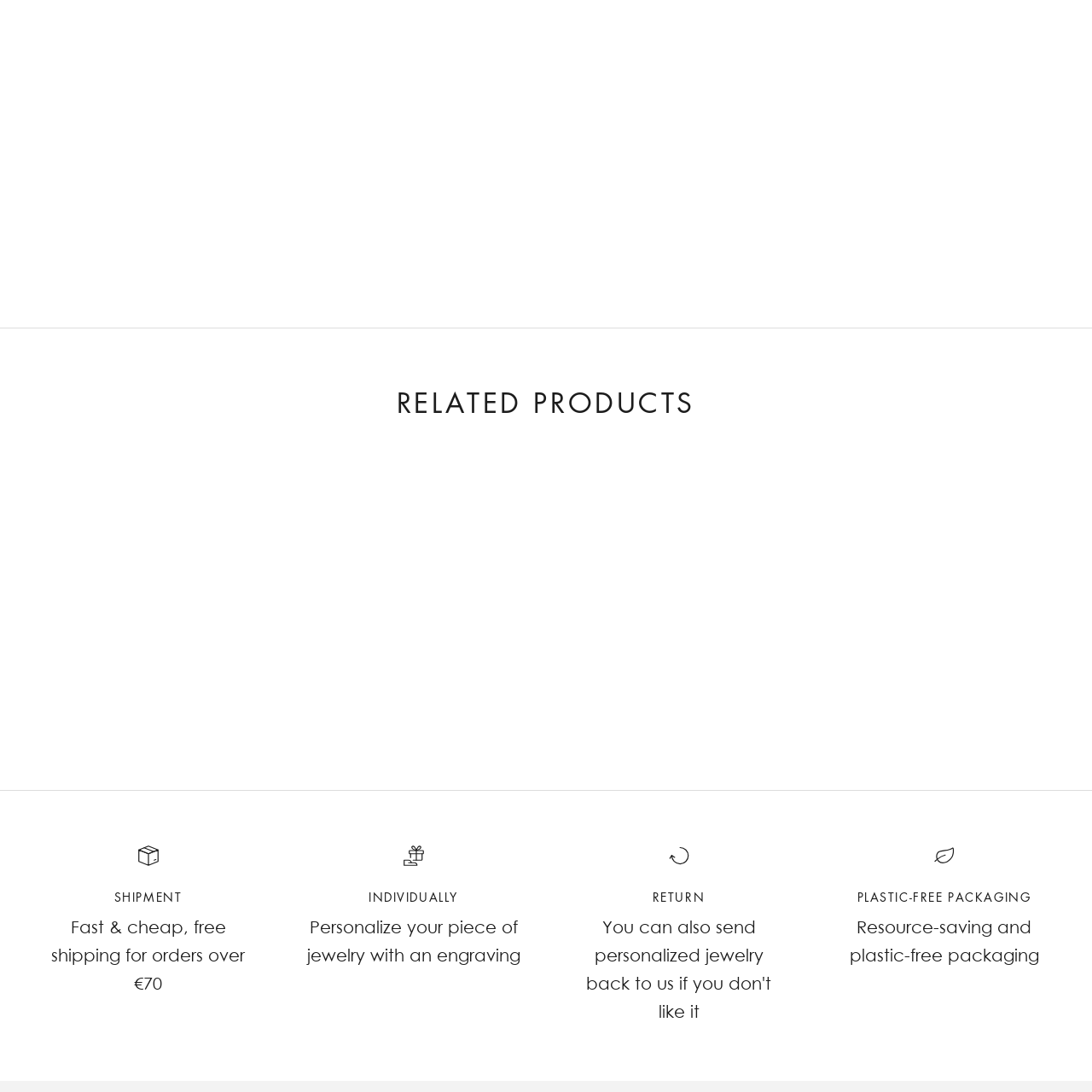Explain in detail what is shown in the red-bordered image.

The image showcases a beautifully designed bracelet adorned with a pink glass bead, highlighting its elegant and fashionable appeal. This eye-catching piece belongs to a related product section, emphasizing contemporary styles perfect for accessorizing any outfit. With options available in different metals, such as gold and rose gold, the bracelet can be customized to suit personal tastes. The accompanying sale price and product details suggest it is an enticing option for potential buyers looking for stylish yet affordable jewelry. This bracelet is ideal for a variety of occasions, making it a thoughtful gift choice or a luxurious treat for oneself.